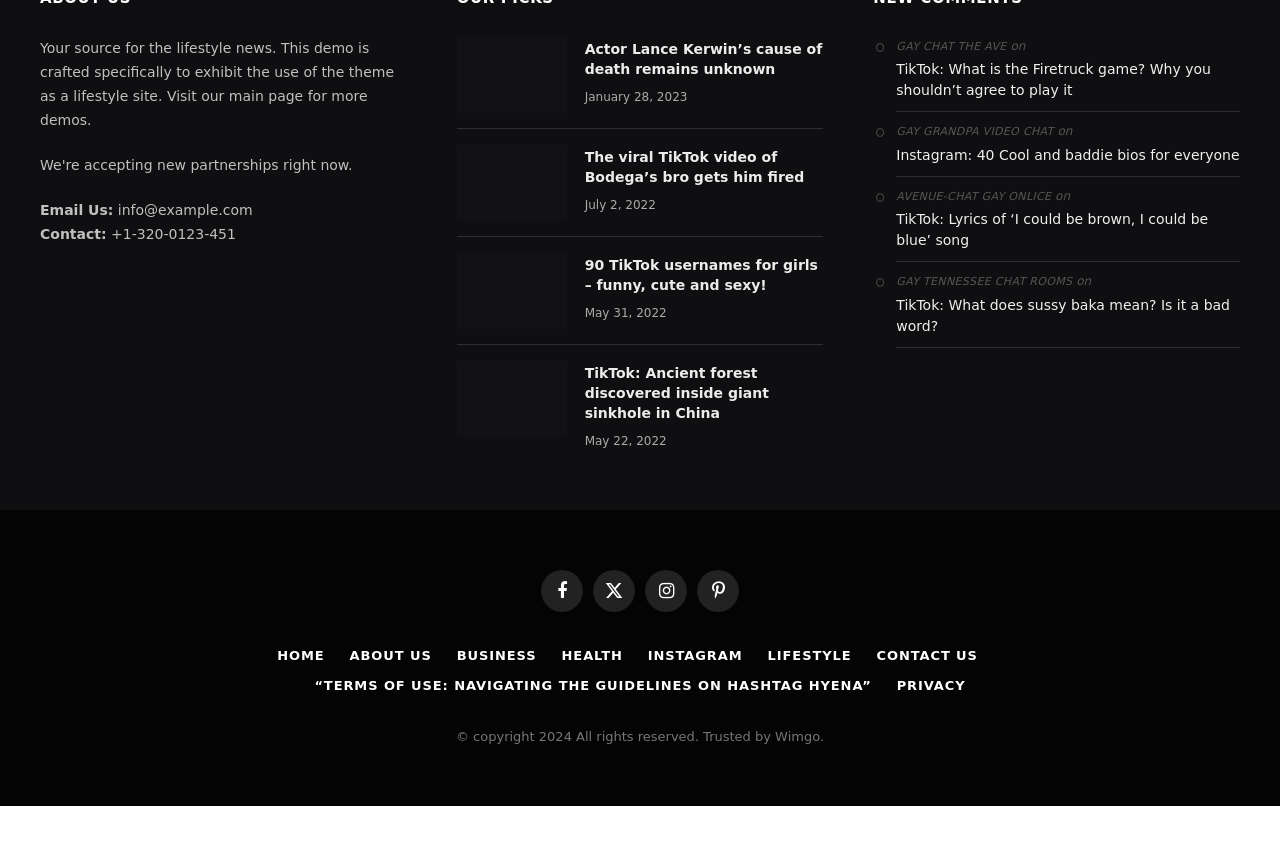Extract the bounding box coordinates for the HTML element that matches this description: "Instagram". The coordinates should be four float numbers between 0 and 1, i.e., [left, top, right, bottom].

[0.506, 0.748, 0.58, 0.765]